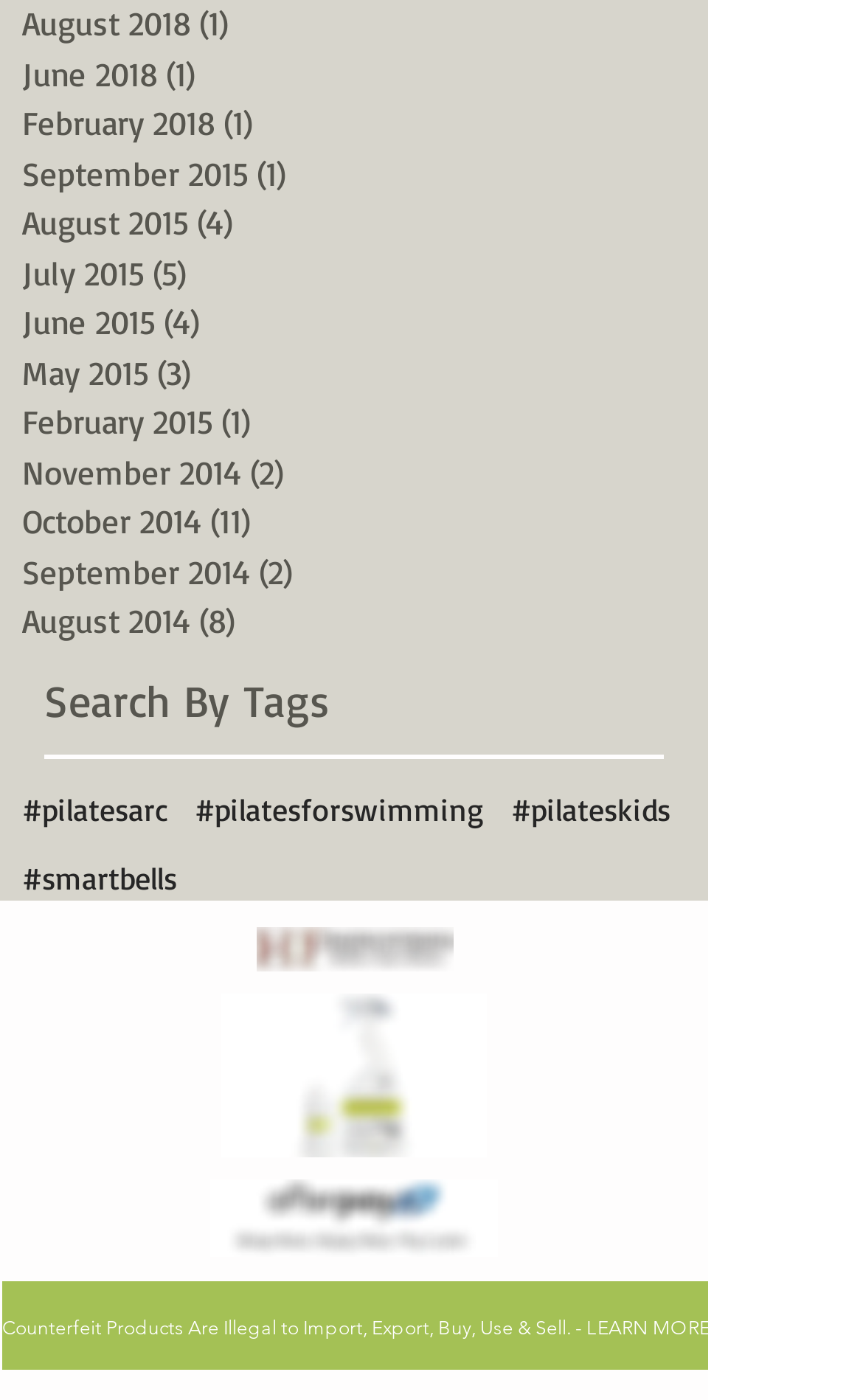Show the bounding box coordinates for the HTML element described as: "June 2018 (1) 1 post".

[0.026, 0.036, 0.795, 0.071]